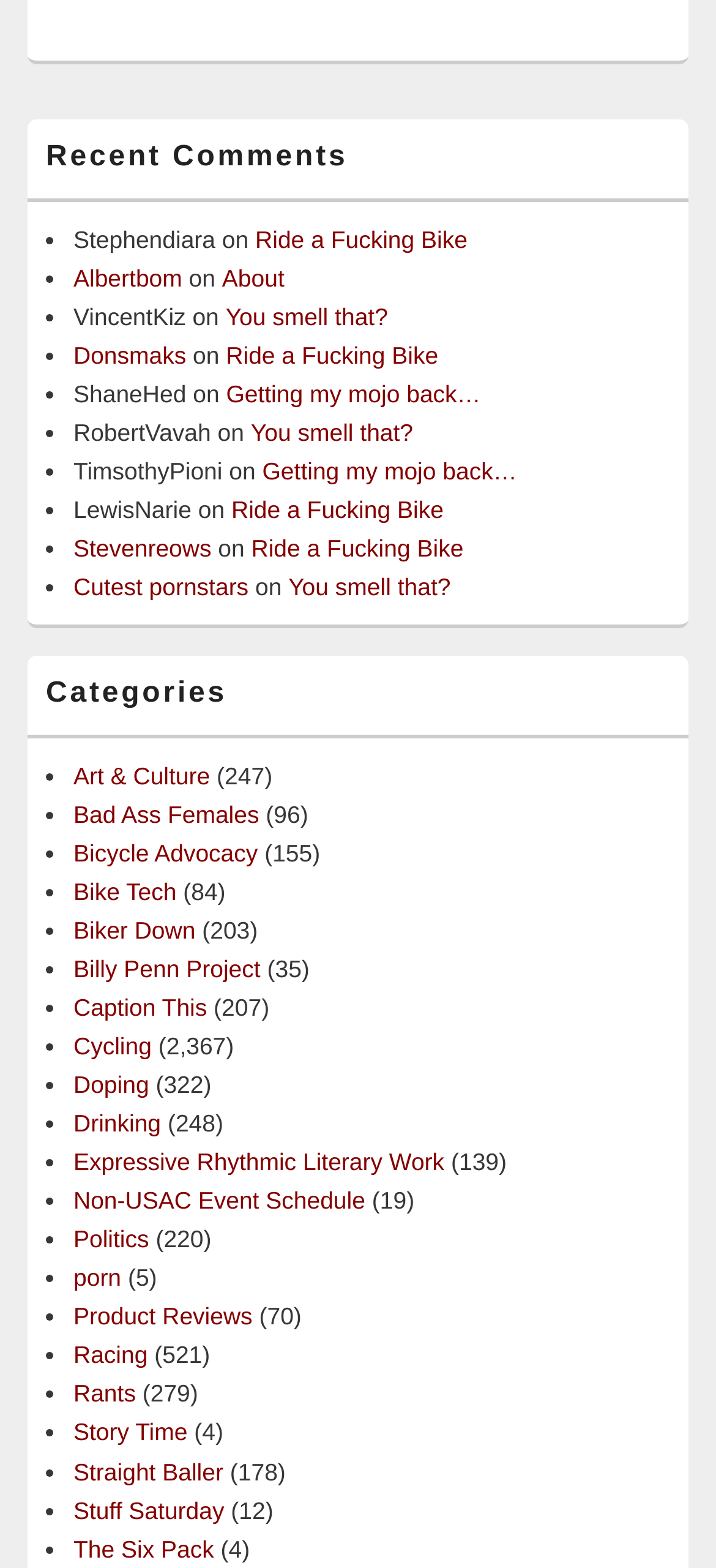Find the bounding box coordinates of the area that needs to be clicked in order to achieve the following instruction: "View recent comments". The coordinates should be specified as four float numbers between 0 and 1, i.e., [left, top, right, bottom].

[0.038, 0.088, 0.962, 0.129]